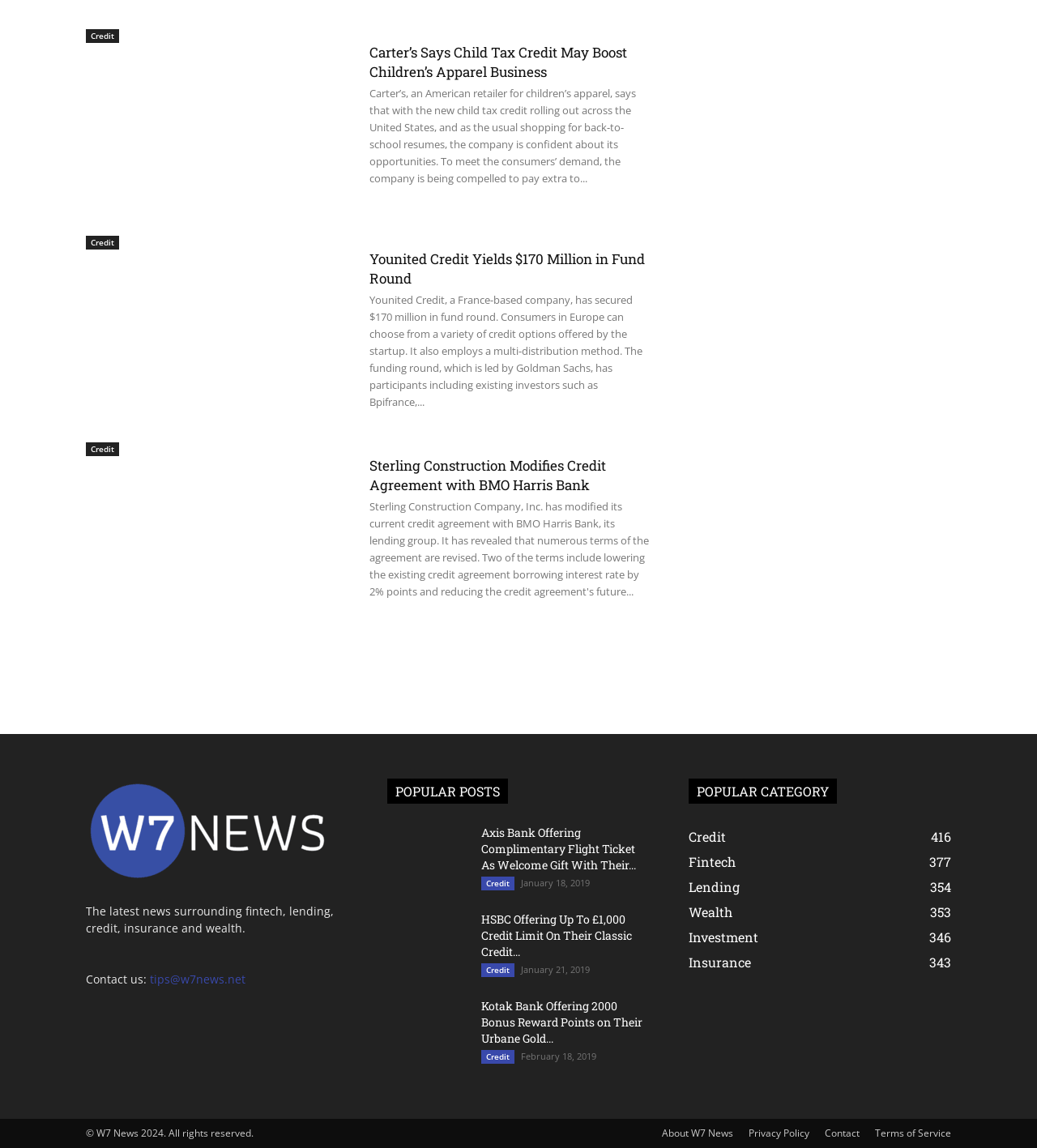Please analyze the image and provide a thorough answer to the question:
How many popular posts are listed on this webpage?

I counted the number of popular posts listed on the webpage, and there are three of them. They are 'Axis Bank Offering Complimentary Flight Ticket As Welcome Gift With Their Vistara Credit Card', 'HSBC Offering Up To £1,000 Credit Limit On Their Classic Credit Card', and 'Kotak Bank Offering 2000 Bonus Reward Points on Their Urbane Gold Credit Card'.